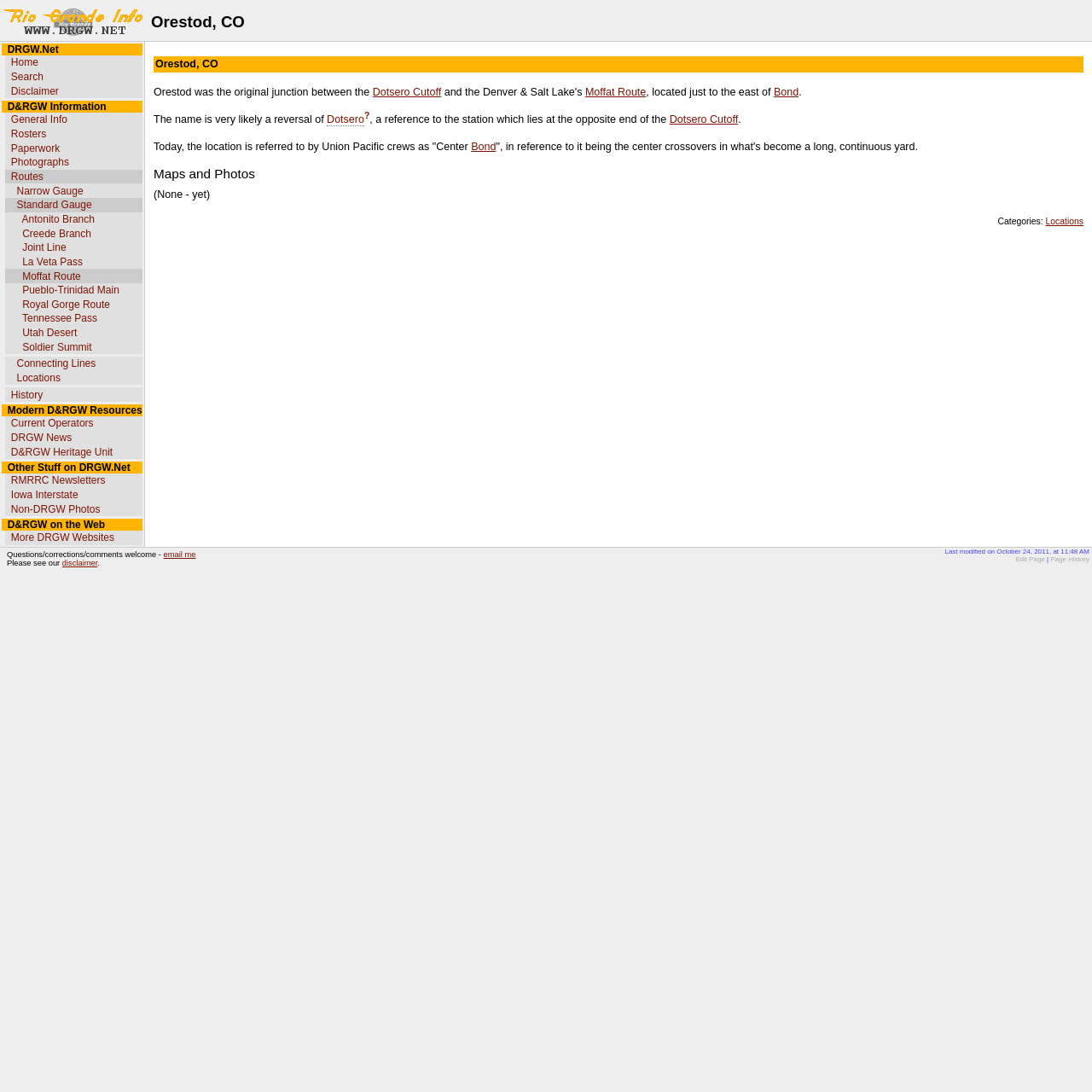Identify the bounding box coordinates for the element you need to click to achieve the following task: "Search for something". The coordinates must be four float values ranging from 0 to 1, formatted as [left, top, right, bottom].

[0.01, 0.065, 0.04, 0.076]